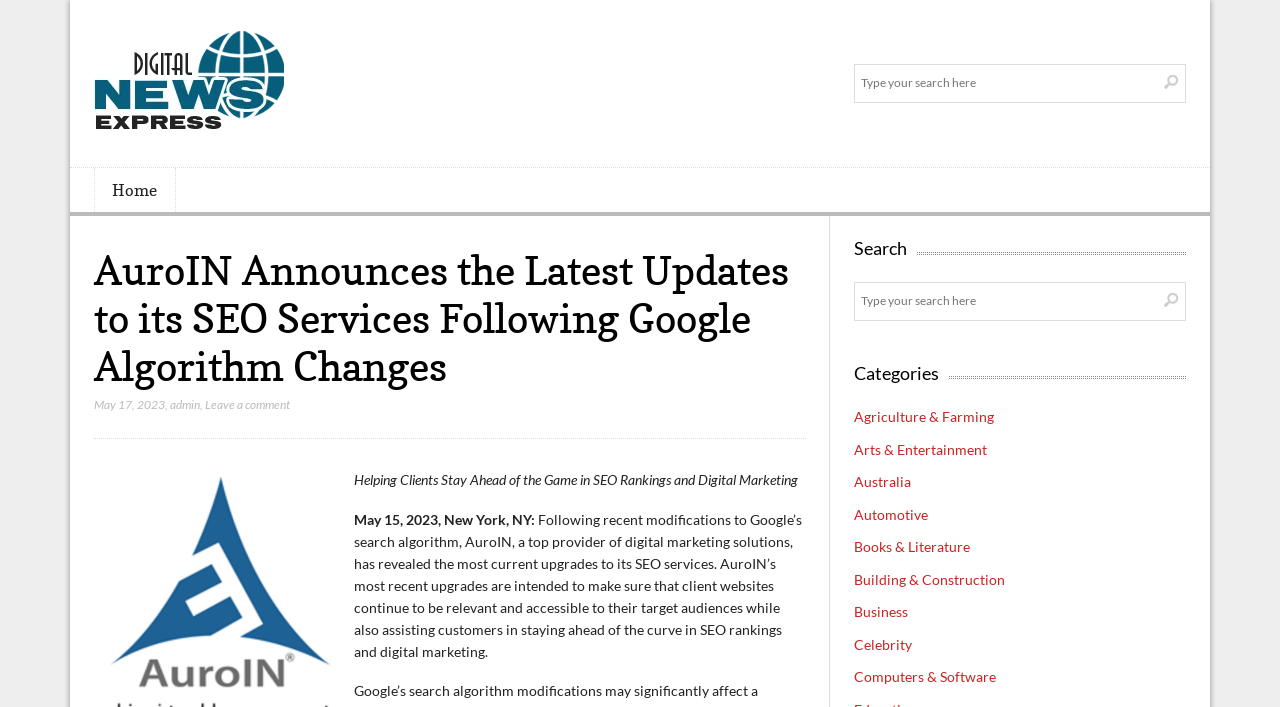Identify the bounding box coordinates for the region of the element that should be clicked to carry out the instruction: "Search in categories". The bounding box coordinates should be four float numbers between 0 and 1, i.e., [left, top, right, bottom].

[0.667, 0.51, 0.926, 0.546]